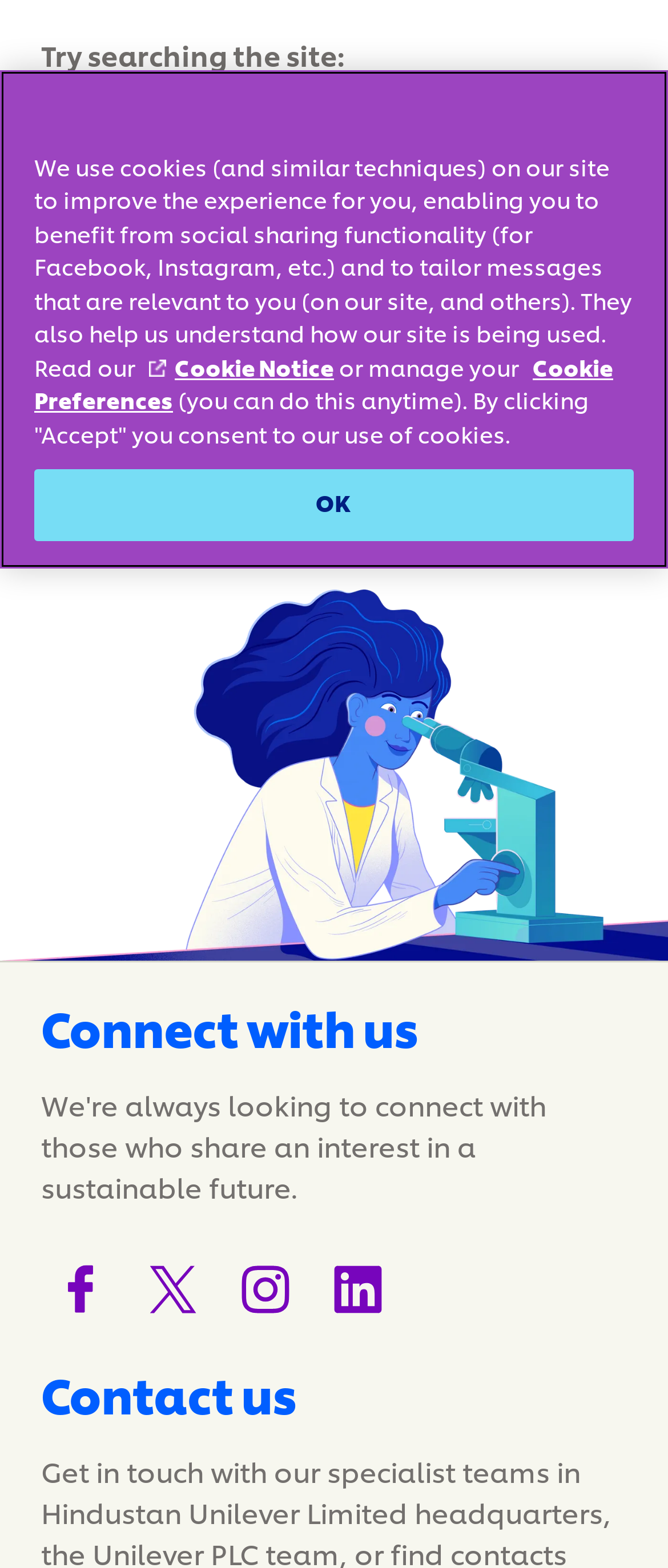Locate the UI element described by Buildings & Building Engineering in the provided webpage screenshot. Return the bounding box coordinates in the format (top-left x, top-left y, bottom-right x, bottom-right y), ensuring all values are between 0 and 1.

None